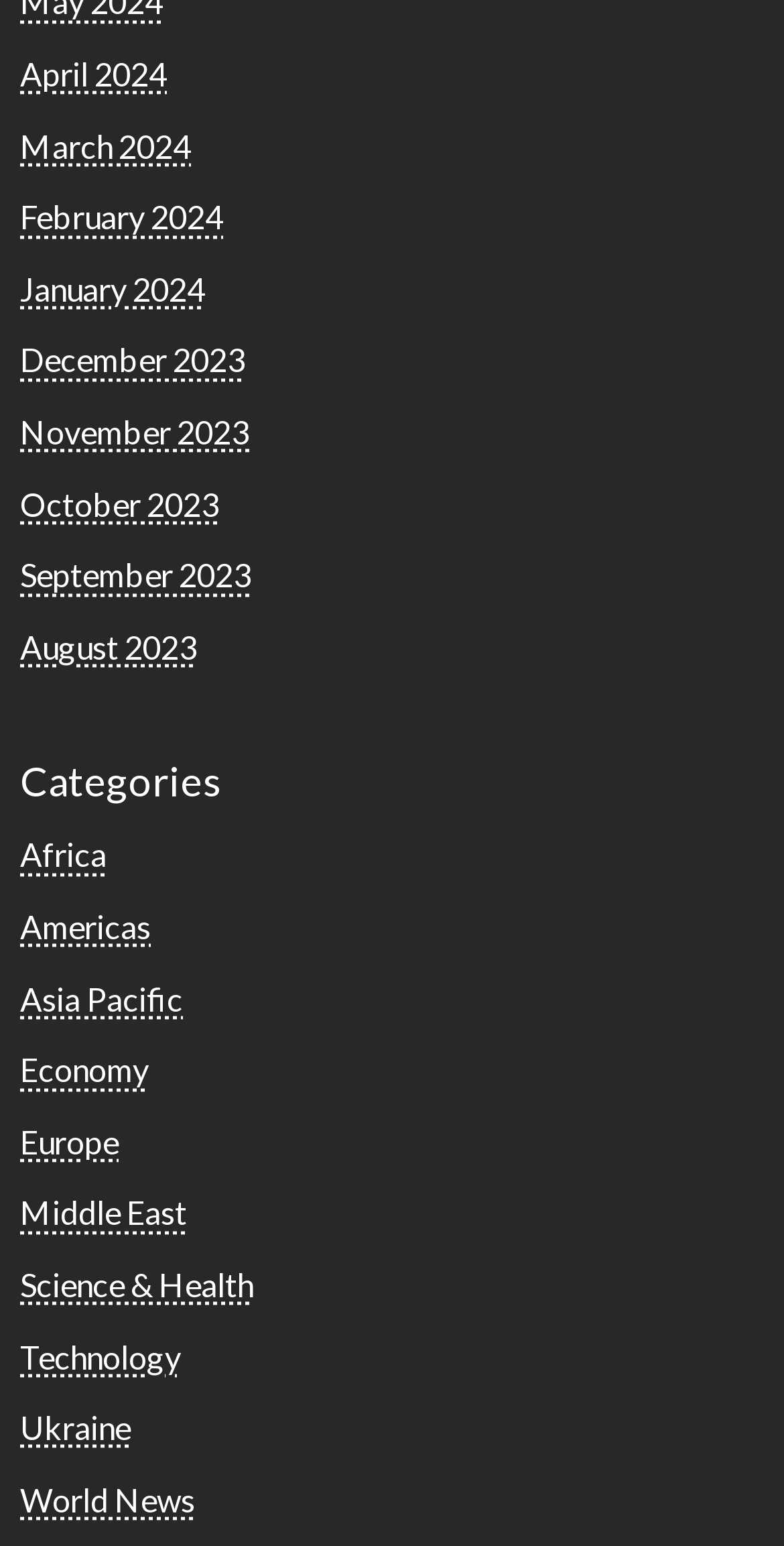Identify the bounding box of the UI element that matches this description: "September 2023".

[0.026, 0.359, 0.321, 0.384]